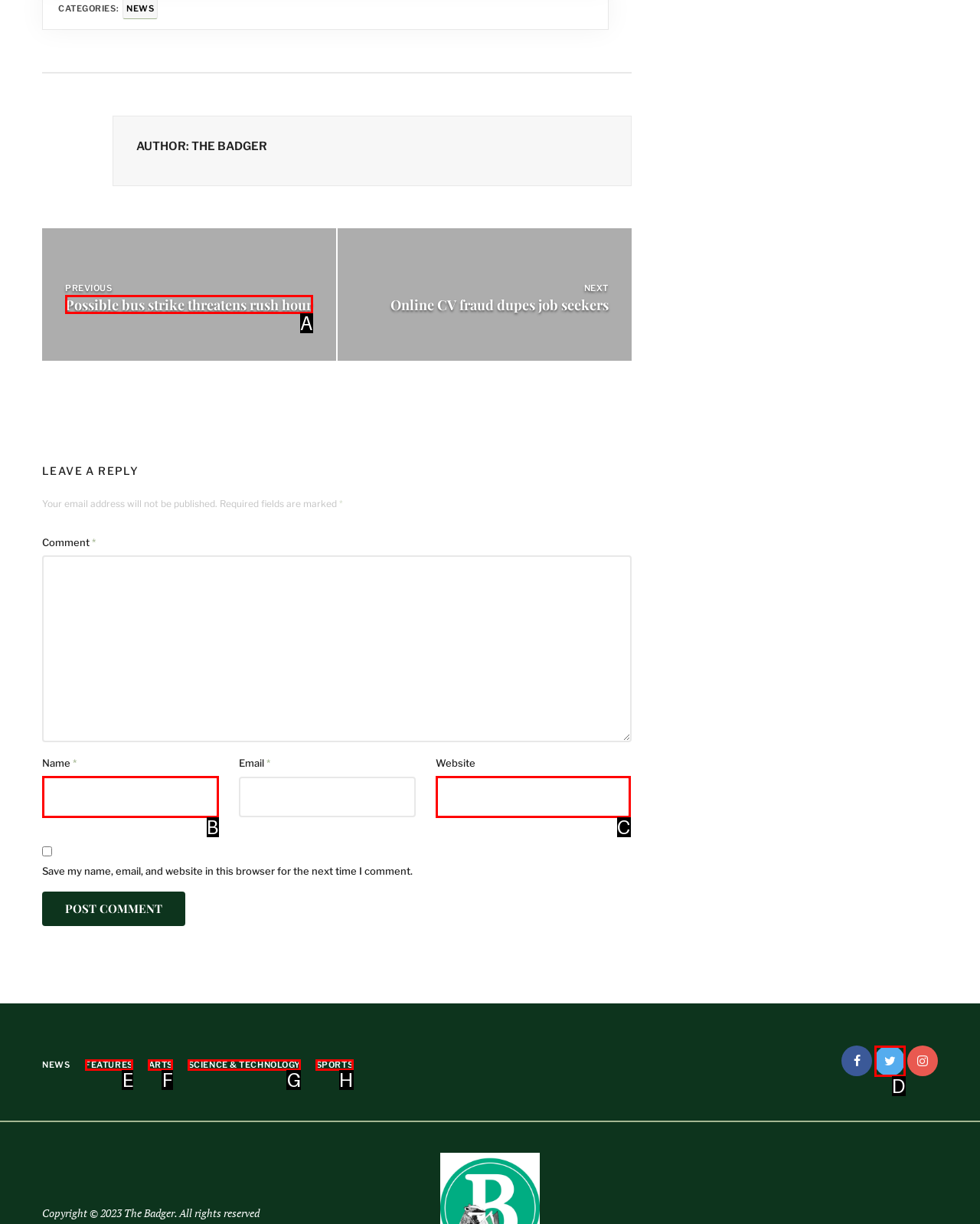Select the HTML element to finish the task: Enter your name in the 'Name' field Reply with the letter of the correct option.

B